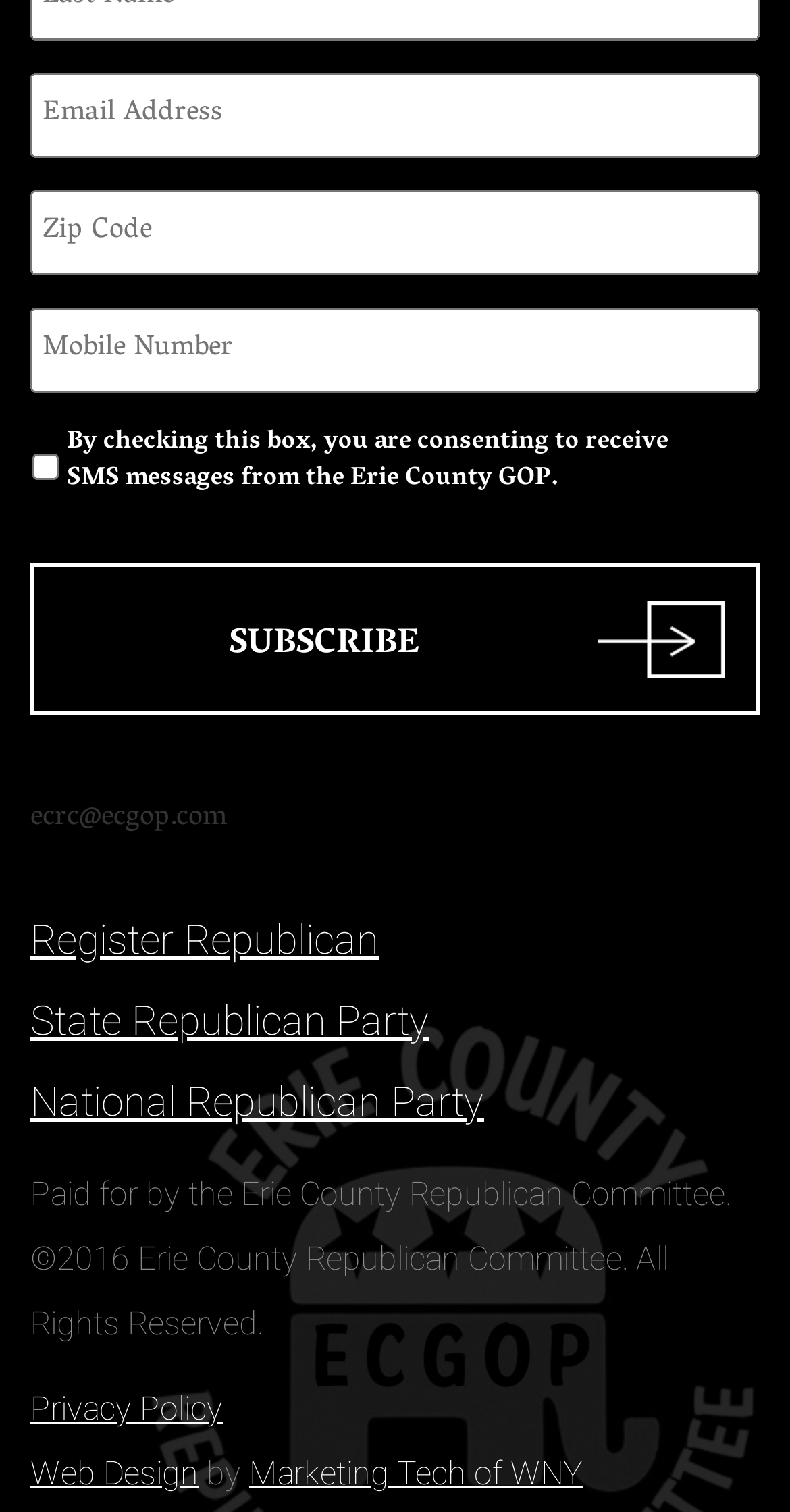Please mark the clickable region by giving the bounding box coordinates needed to complete this instruction: "Click subscribe".

[0.038, 0.373, 0.962, 0.473]